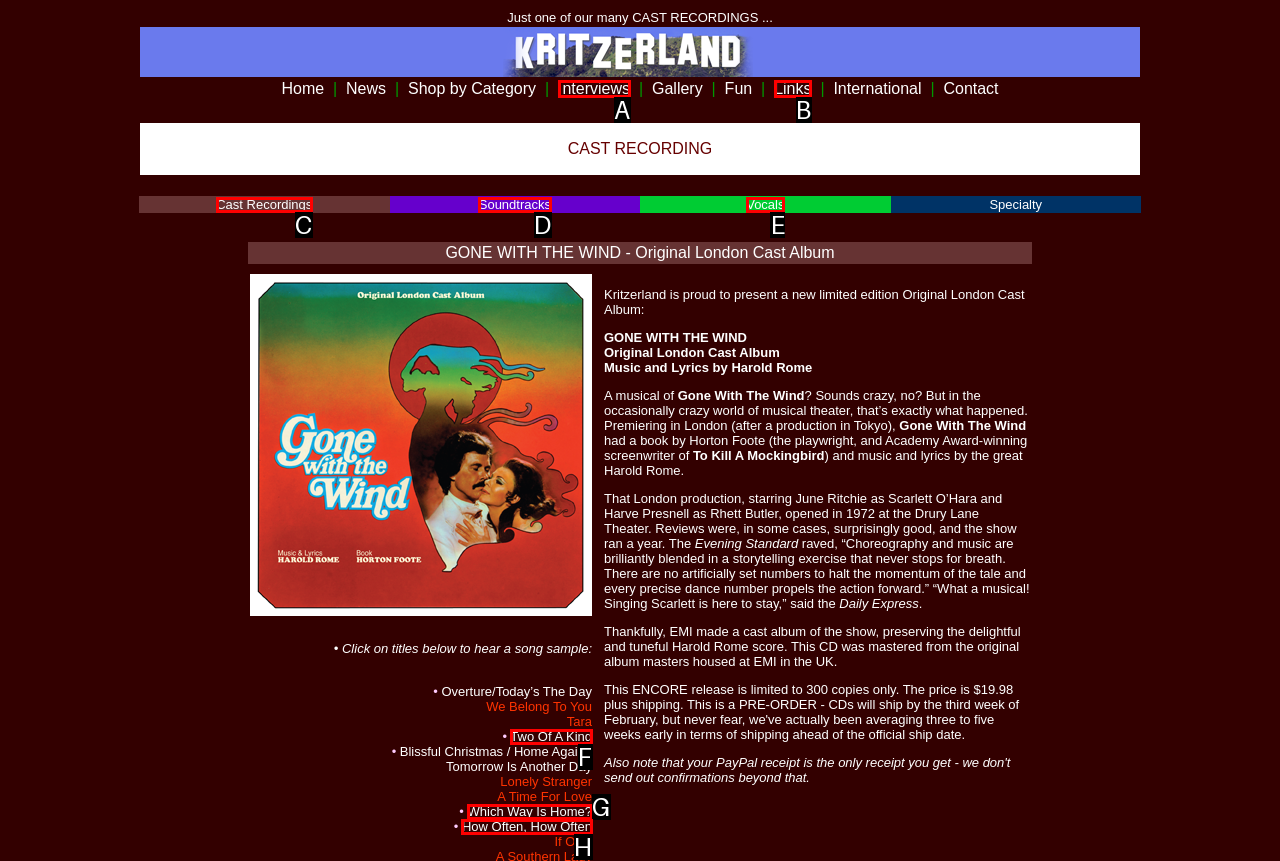Choose the HTML element that corresponds to the description: Cast Recordings
Provide the answer by selecting the letter from the given choices.

C